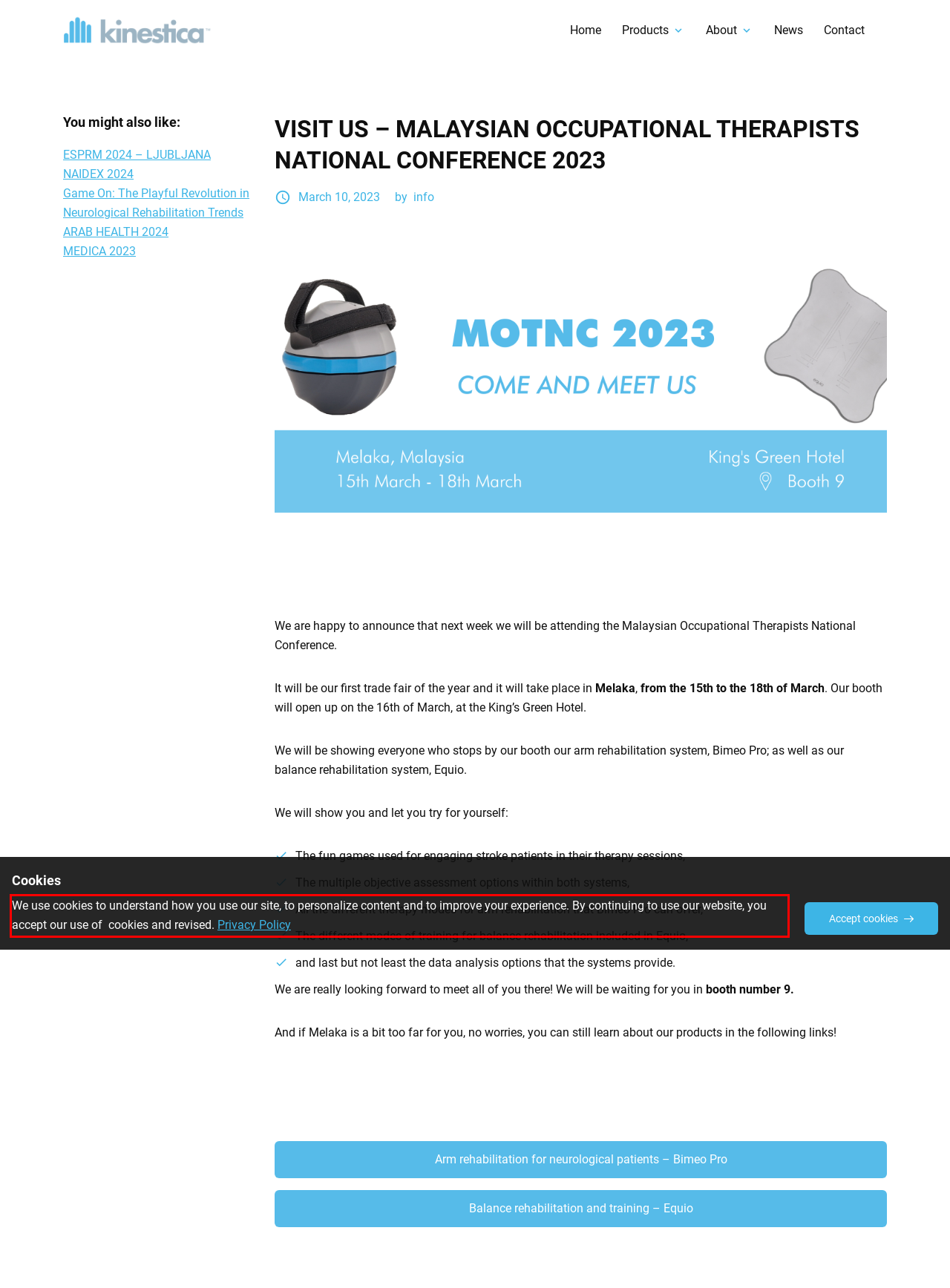Observe the screenshot of the webpage that includes a red rectangle bounding box. Conduct OCR on the content inside this red bounding box and generate the text.

We use cookies to understand how you use our site, to personalize content and to improve your experience. By continuing to use our website, you accept our use of cookies and revised. Privacy Policy